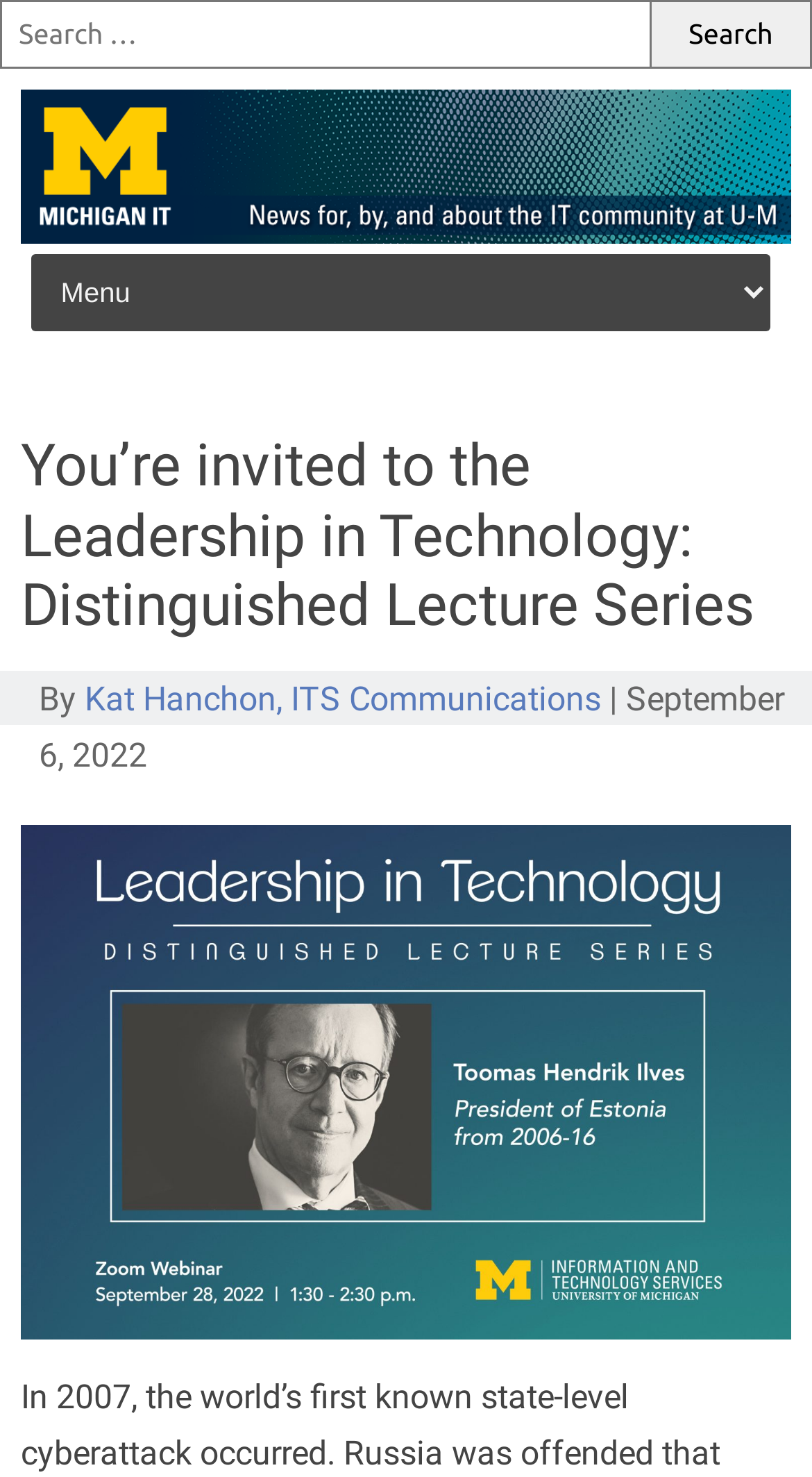Find the bounding box coordinates for the HTML element described in this sentence: "Skip to content". Provide the coordinates as four float numbers between 0 and 1, in the format [left, top, right, bottom].

[0.04, 0.166, 0.312, 0.189]